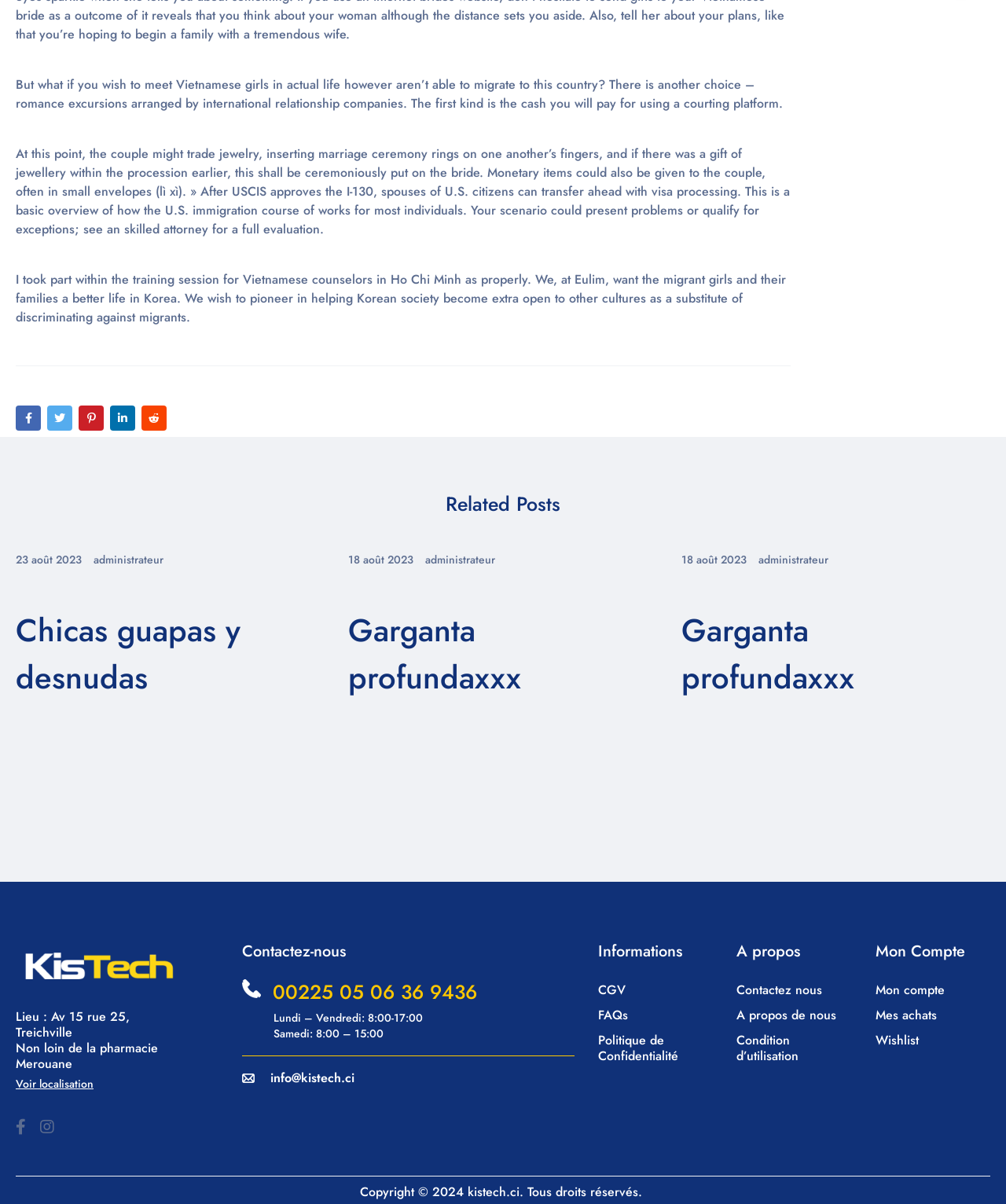What is the topic of the first article?
Use the image to give a comprehensive and detailed response to the question.

The first article is about Vietnamese girls, as indicated by the StaticText element with the text 'But what if you wish to meet Vietnamese girls in actual life however aren’t able to migrate to this country?'.